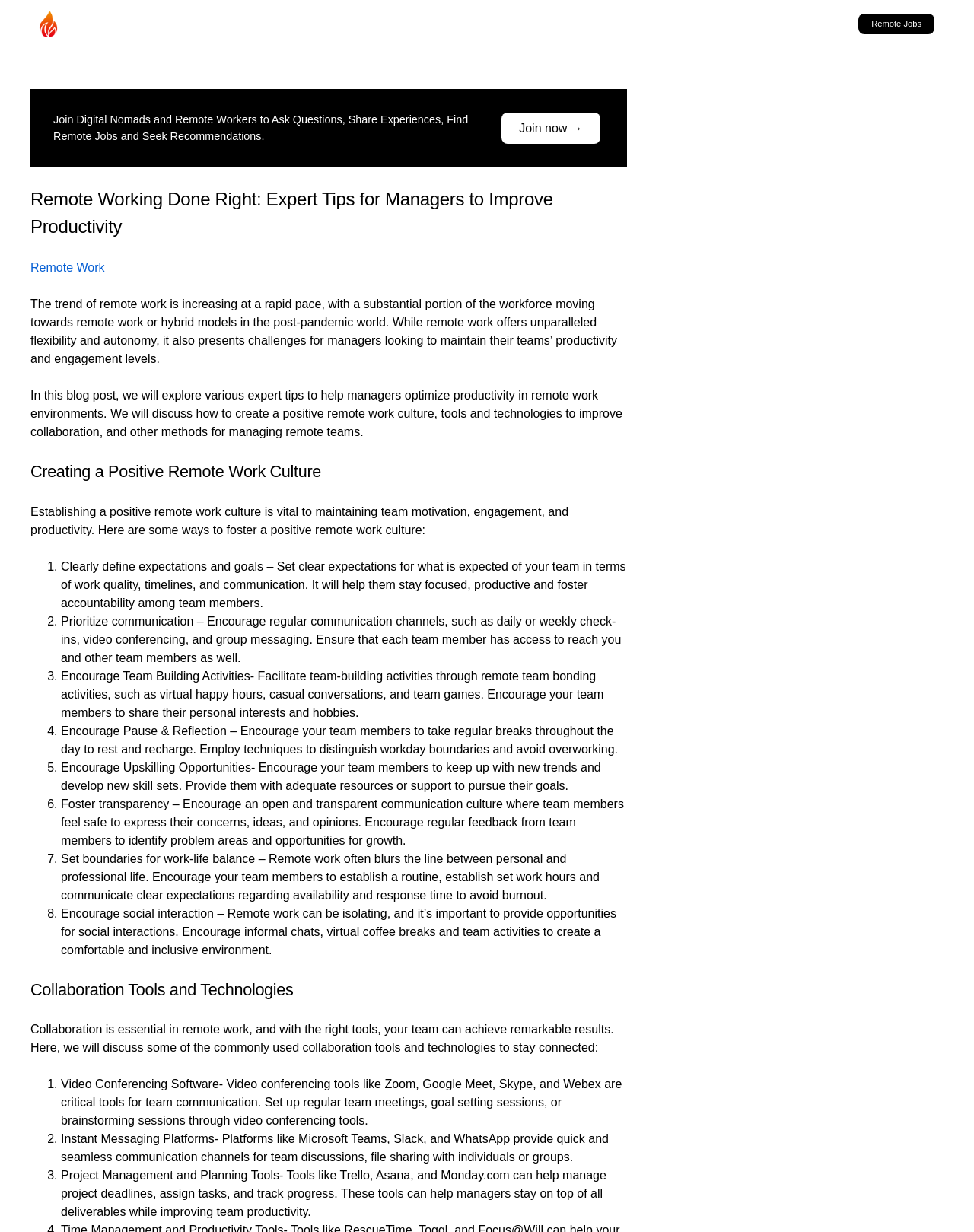What is the third collaboration tool or technology mentioned?
Please respond to the question with as much detail as possible.

The section 'Collaboration Tools and Technologies' lists several tools, and the third one mentioned is 'Instant Messaging Platforms', which includes platforms like Microsoft Teams, Slack, and WhatsApp.